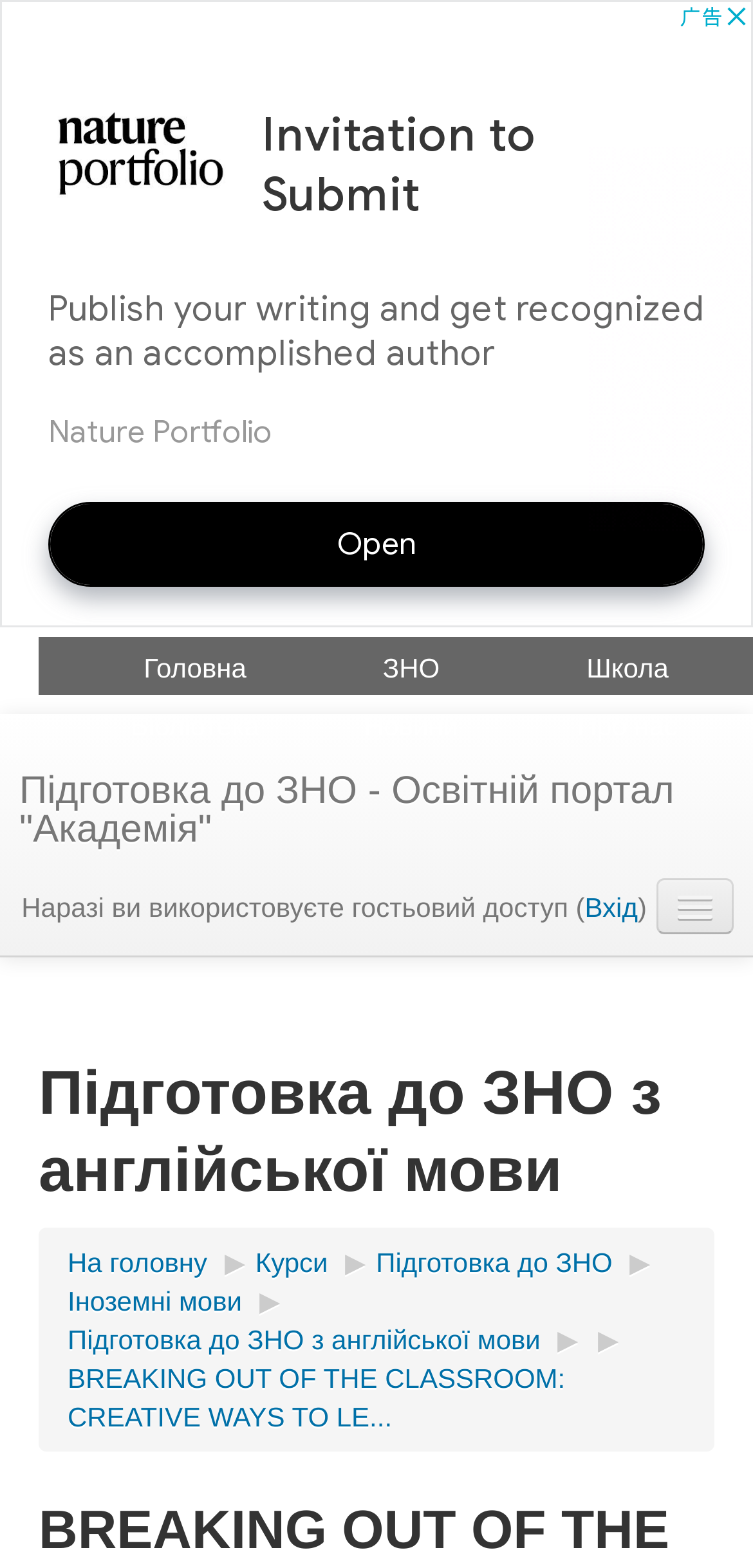Please reply to the following question with a single word or a short phrase:
Is the user logged in?

No